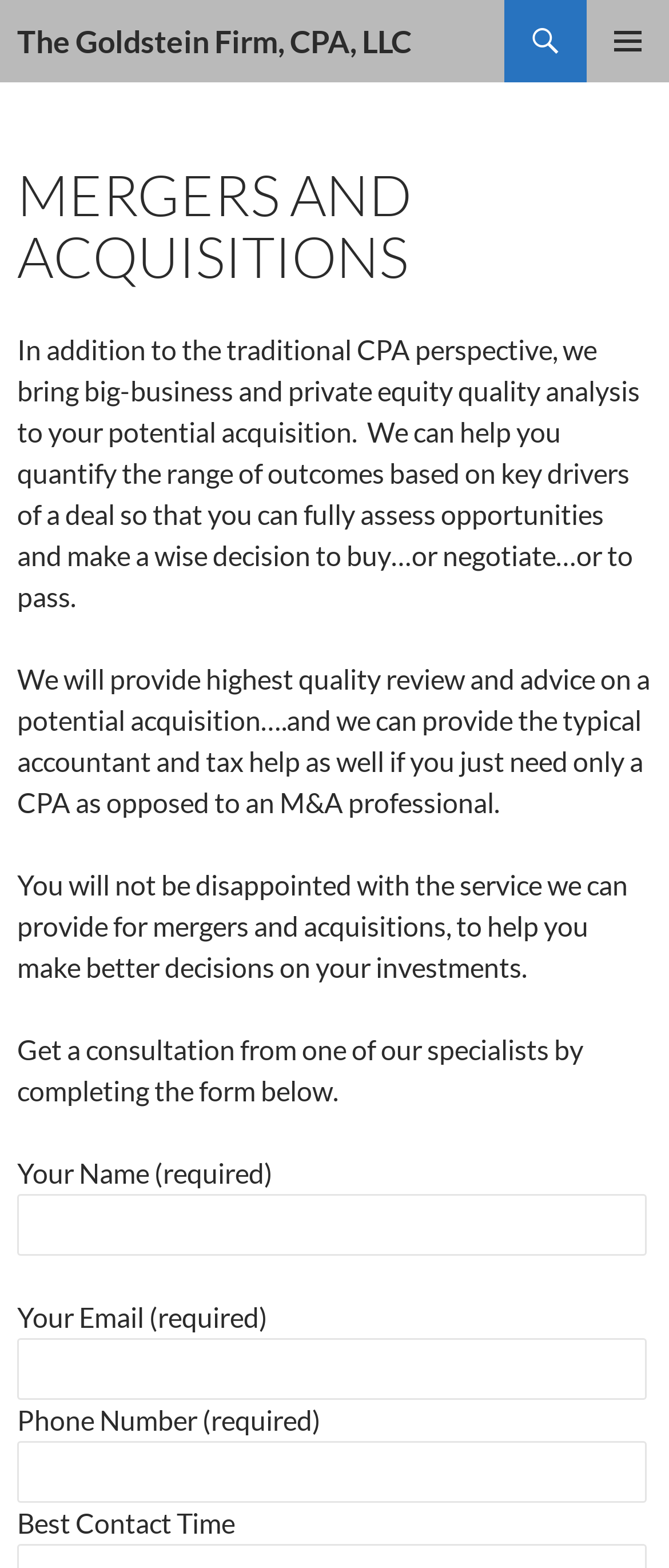Identify the bounding box coordinates for the UI element described as: "The Goldstein Firm, CPA, LLC".

[0.026, 0.0, 0.615, 0.053]